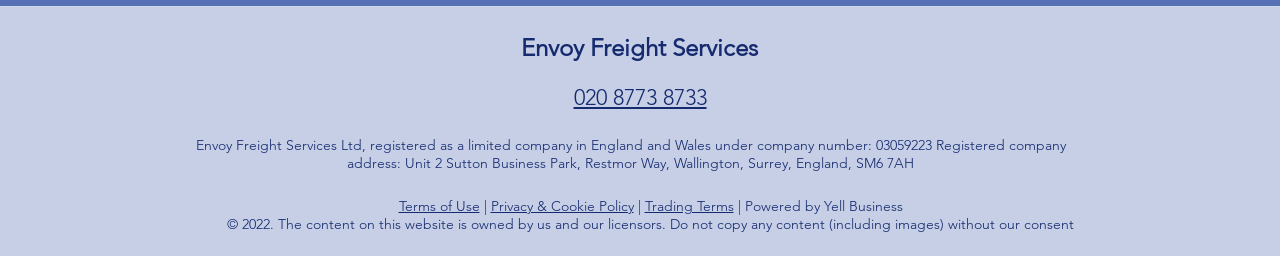Analyze the image and deliver a detailed answer to the question: What is the phone number to contact?

The phone number to contact can be found at the top of the webpage, where it is written as a link '020 8773 8733'.